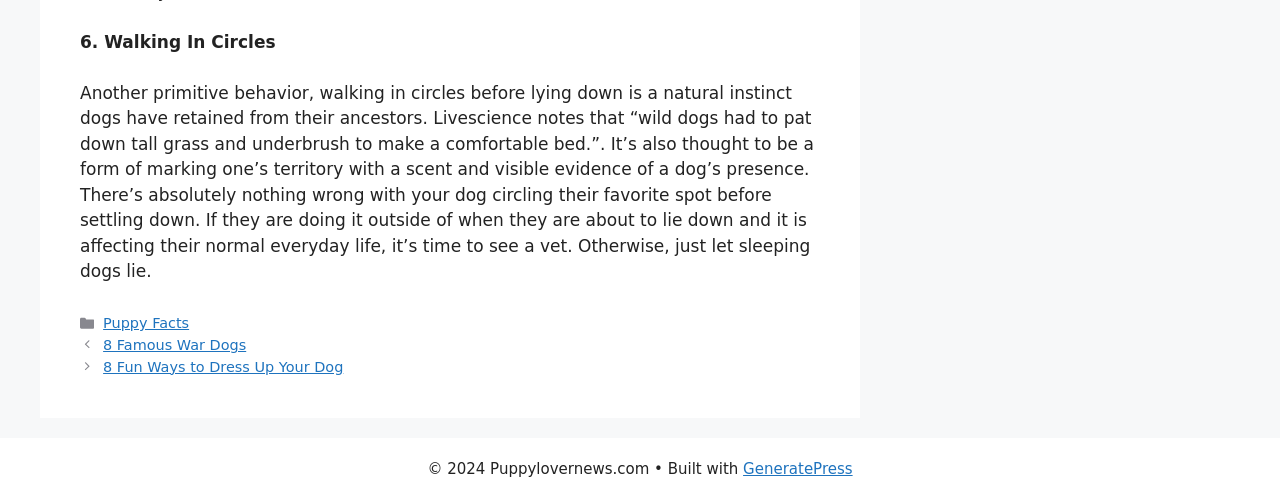Bounding box coordinates are specified in the format (top-left x, top-left y, bottom-right x, bottom-right y). All values are floating point numbers bounded between 0 and 1. Please provide the bounding box coordinate of the region this sentence describes: 8 Famous War Dogs

[0.081, 0.673, 0.192, 0.705]